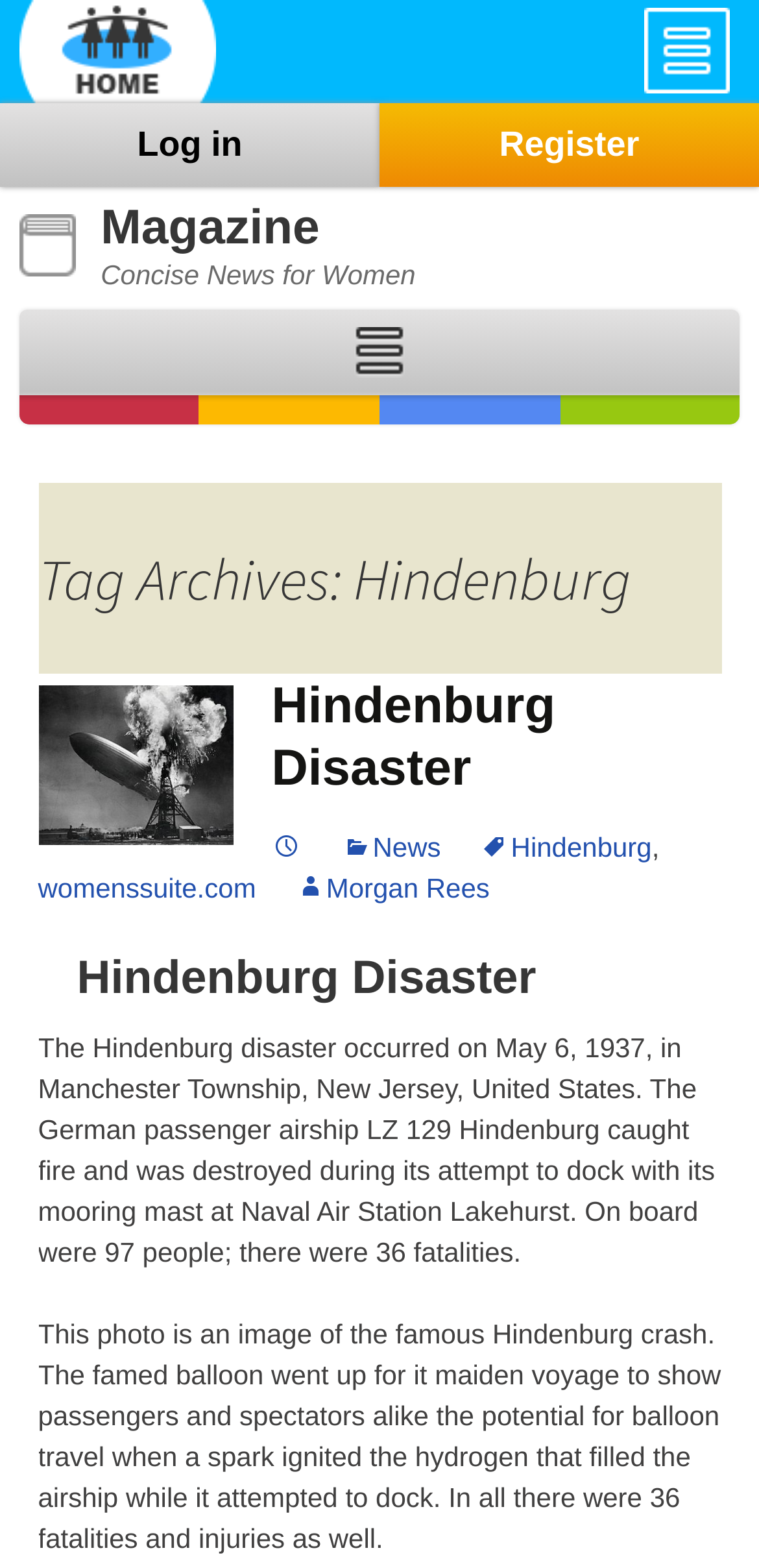What is the name of the airship that caught fire?
Offer a detailed and full explanation in response to the question.

The answer can be found in the paragraph that describes the Hindenburg disaster, which states 'The German passenger airship LZ 129 Hindenburg caught fire and was destroyed during its attempt to dock with its mooring mast at Naval Air Station Lakehurst.'